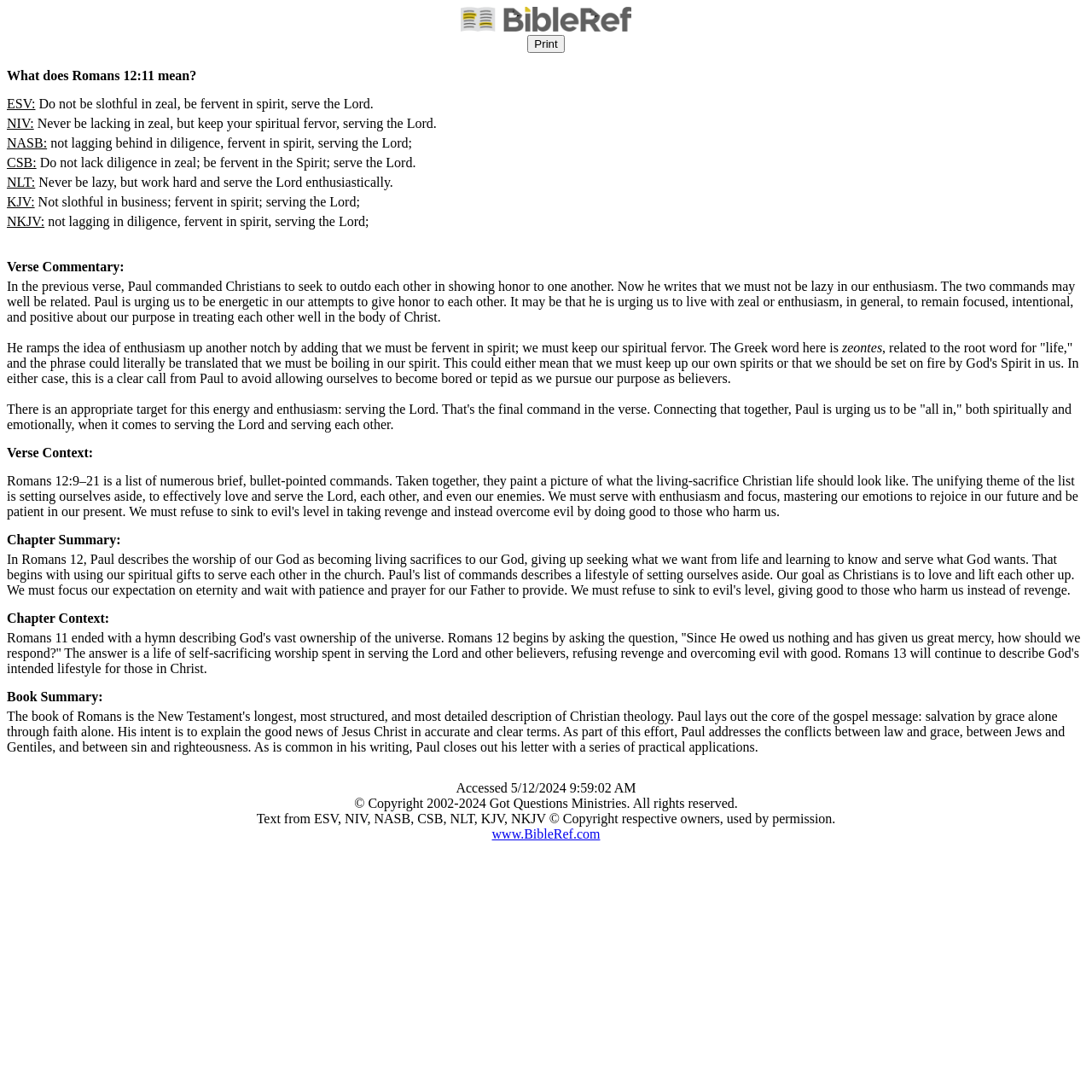How many Bible versions are quoted in Romans 12:11?
Please elaborate on the answer to the question with detailed information.

The webpage quotes Romans 12:11 from seven different Bible versions: ESV, NIV, NASB, CSB, NLT, KJV, and NKJV.